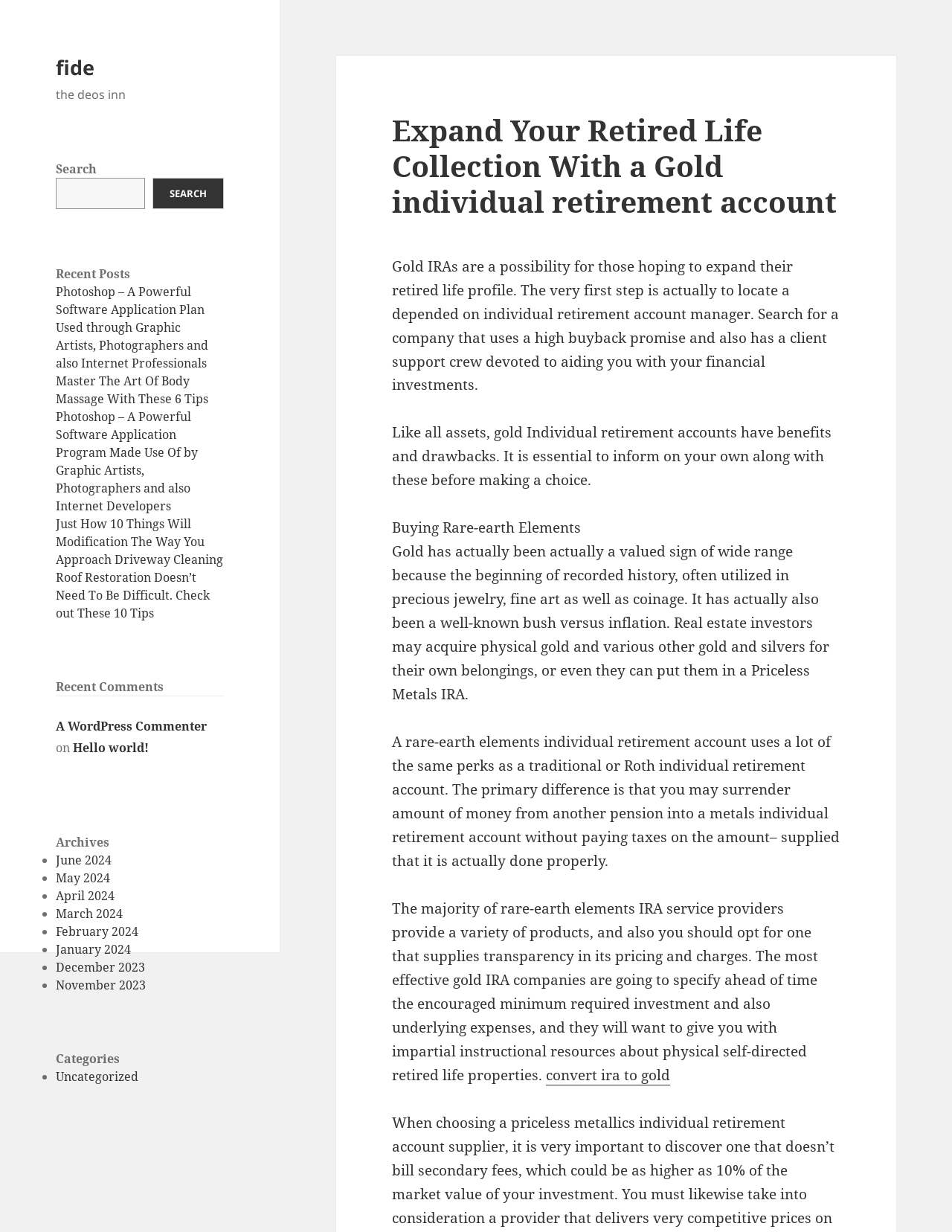Answer the following inquiry with a single word or phrase:
What is the main topic of the recent posts?

Software and health